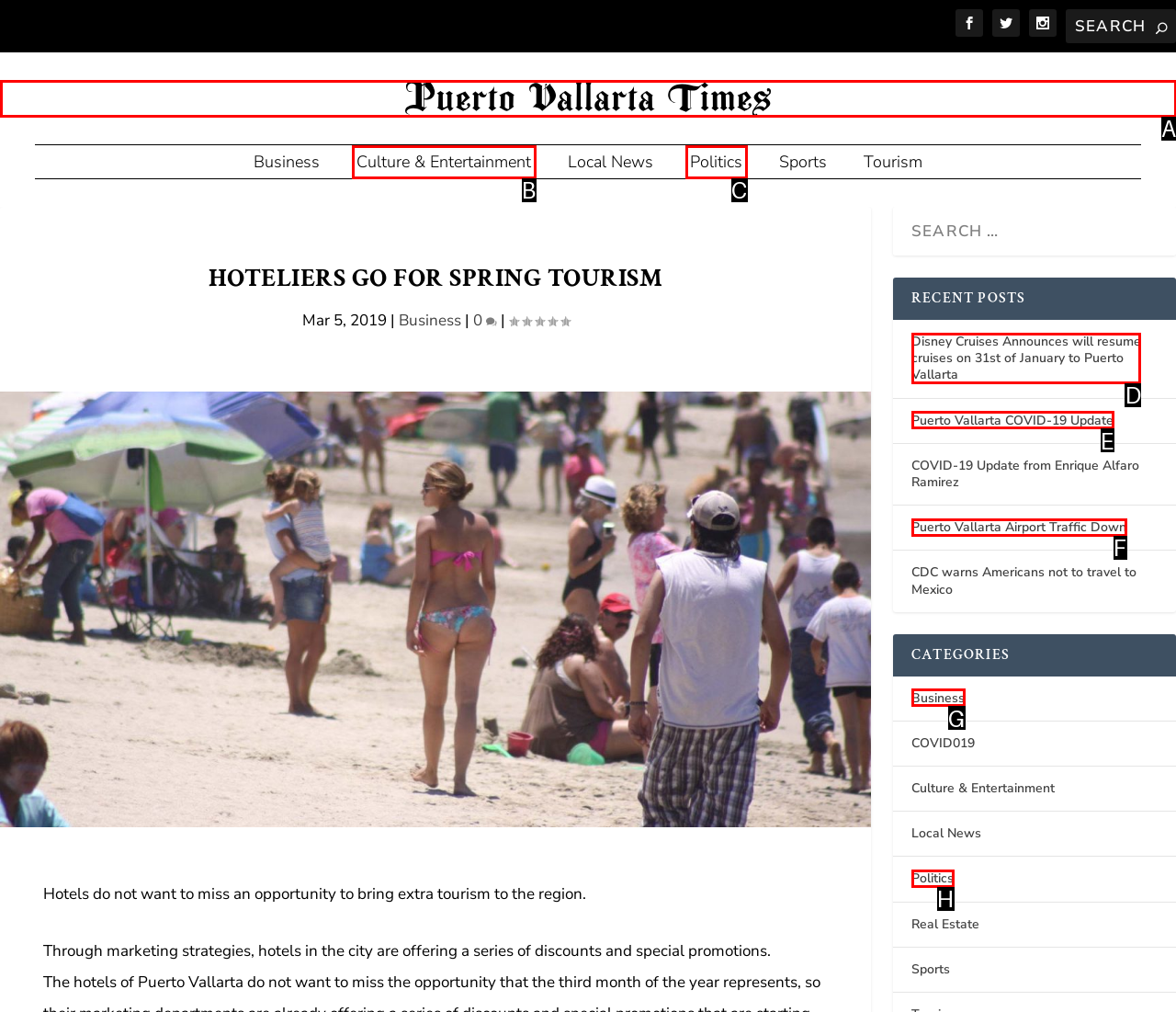Determine the letter of the UI element that you need to click to perform the task: Check the news about Disney Cruises.
Provide your answer with the appropriate option's letter.

D